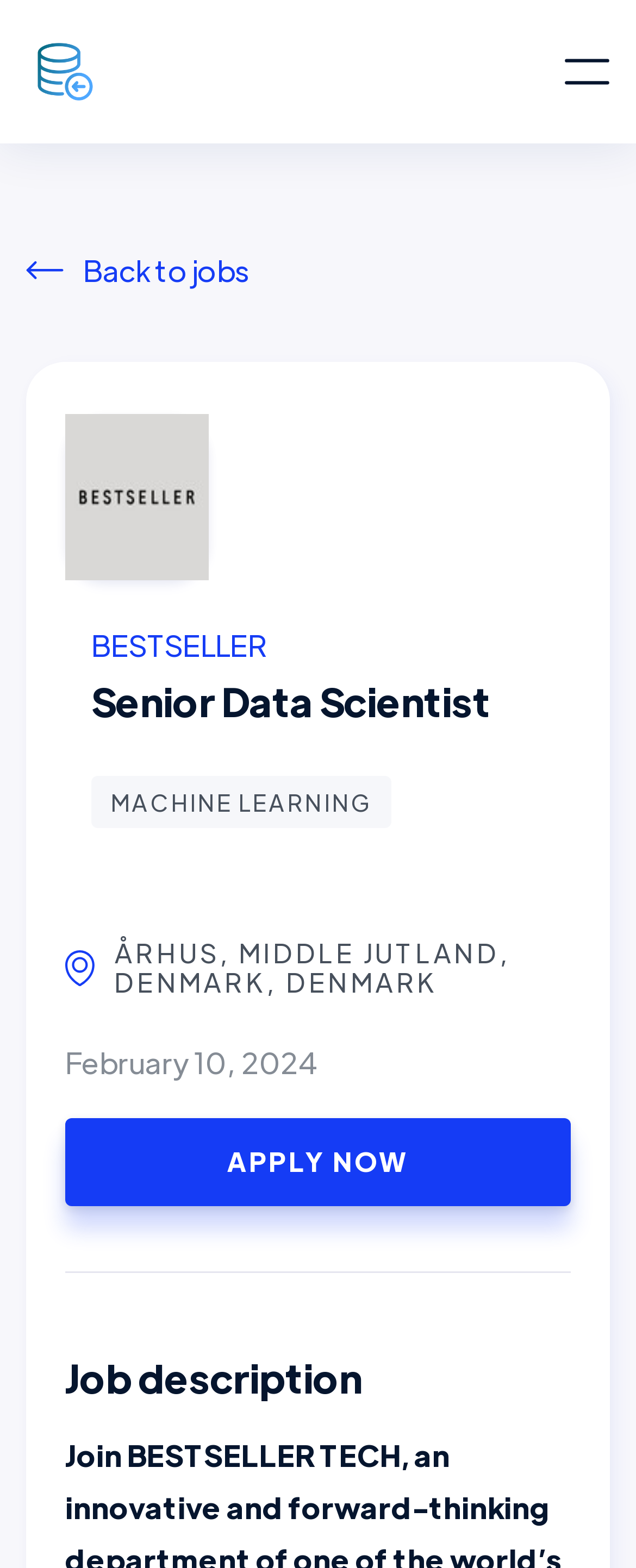Determine the bounding box of the UI component based on this description: "Back to jobs". The bounding box coordinates should be four float values between 0 and 1, i.e., [left, top, right, bottom].

[0.041, 0.156, 0.959, 0.189]